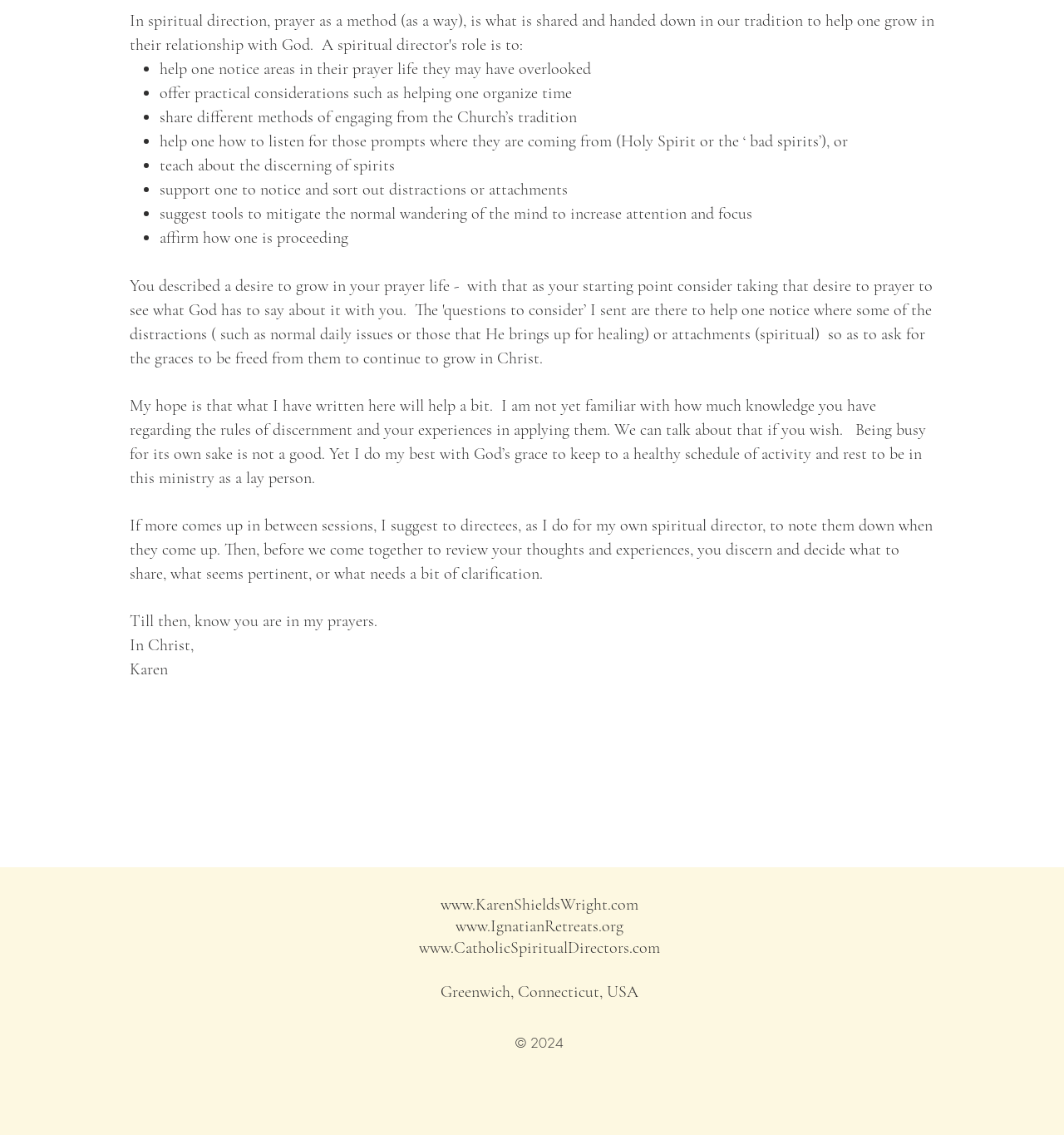Please provide a one-word or short phrase answer to the question:
How many links are provided at the bottom of the webpage?

3